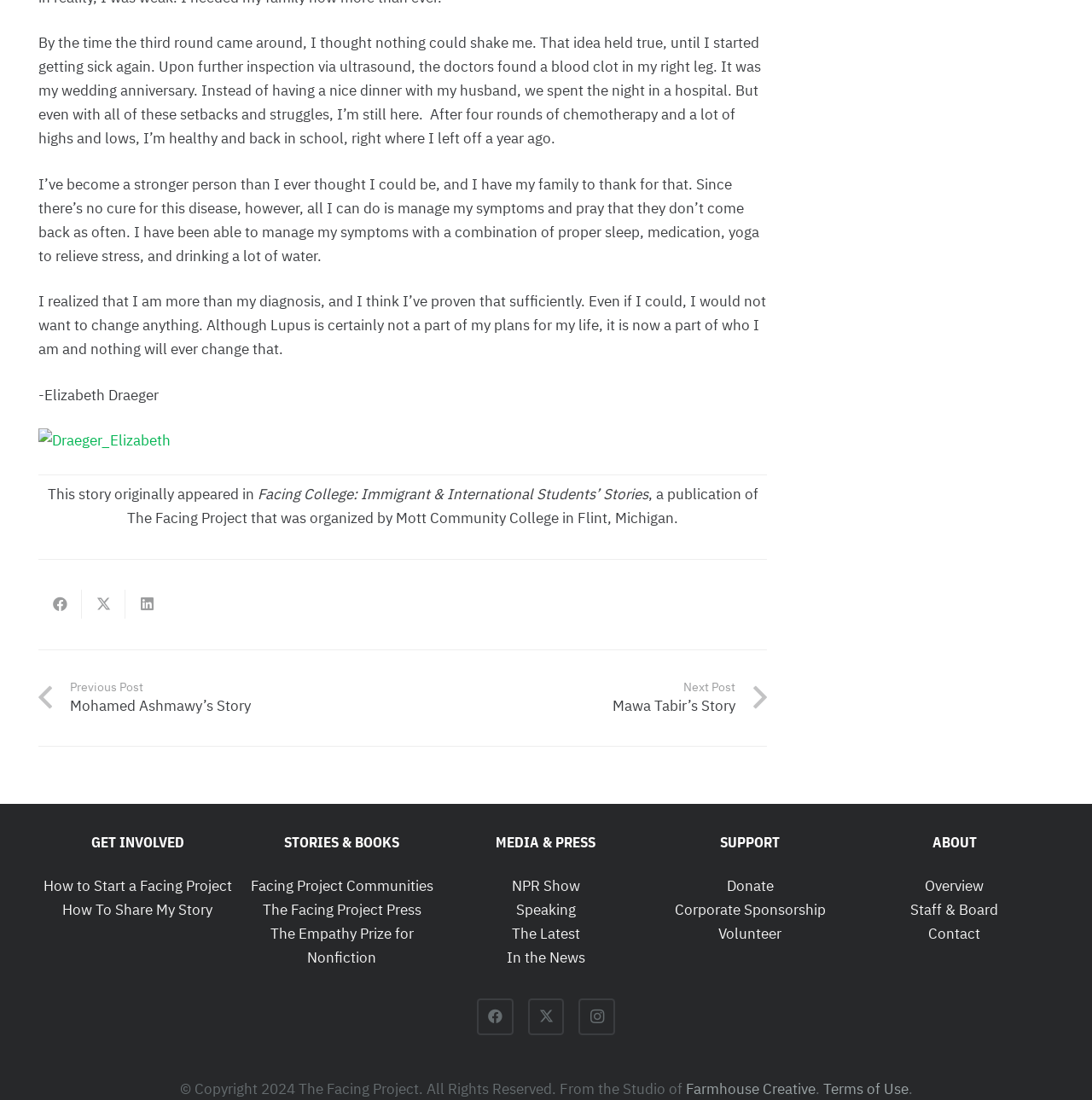Pinpoint the bounding box coordinates of the element that must be clicked to accomplish the following instruction: "Search for something". The coordinates should be in the format of four float numbers between 0 and 1, i.e., [left, top, right, bottom].

None